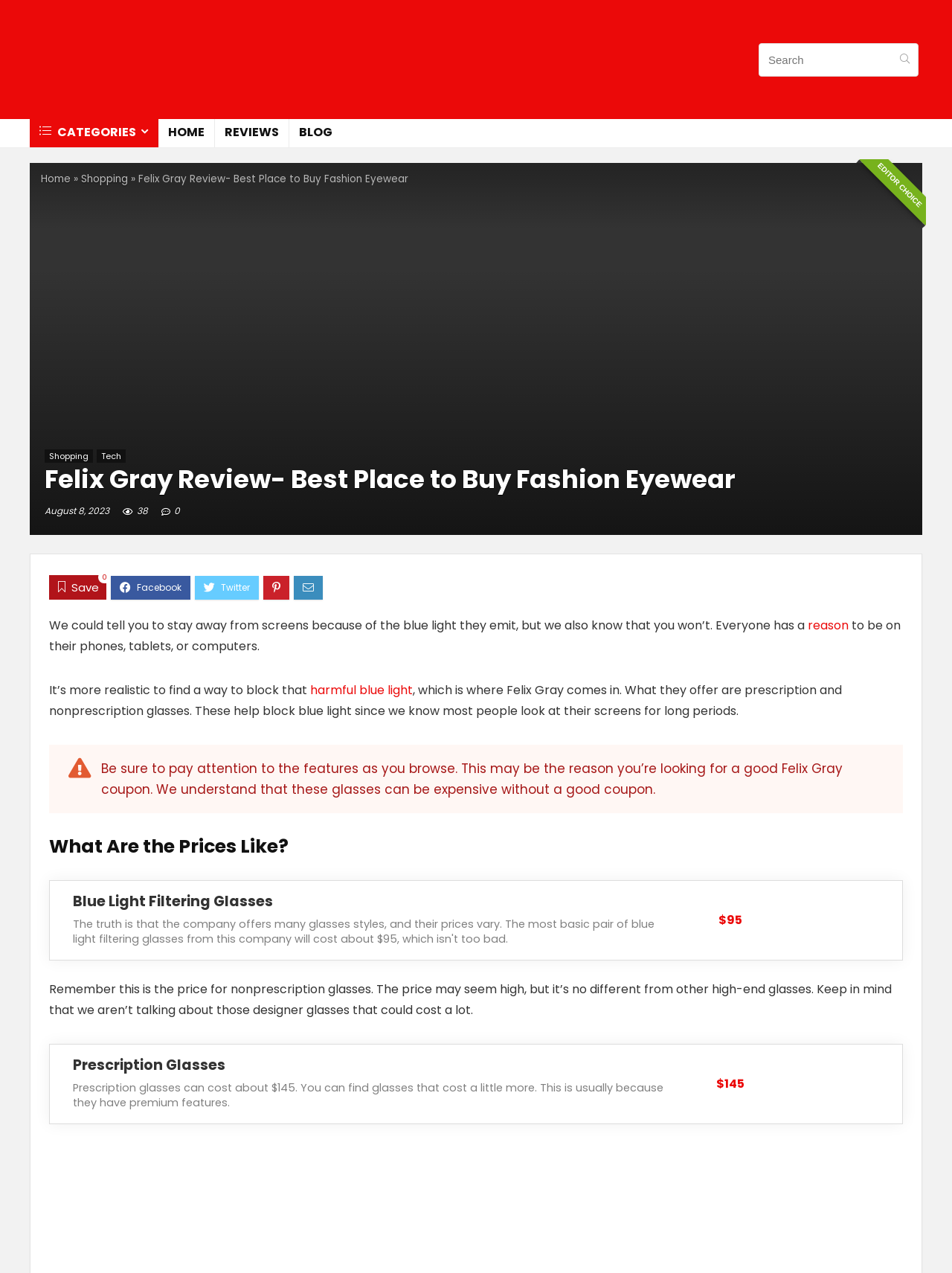What is the author's tone towards the price of Felix Gray glasses?
Please craft a detailed and exhaustive response to the question.

The author's tone towards the price of Felix Gray glasses is neutral, as they mention that the price may seem high but it's comparable to other high-end glasses. This is evident in the sentence 'The price may seem high, but it’s no different from other high-end glasses.'